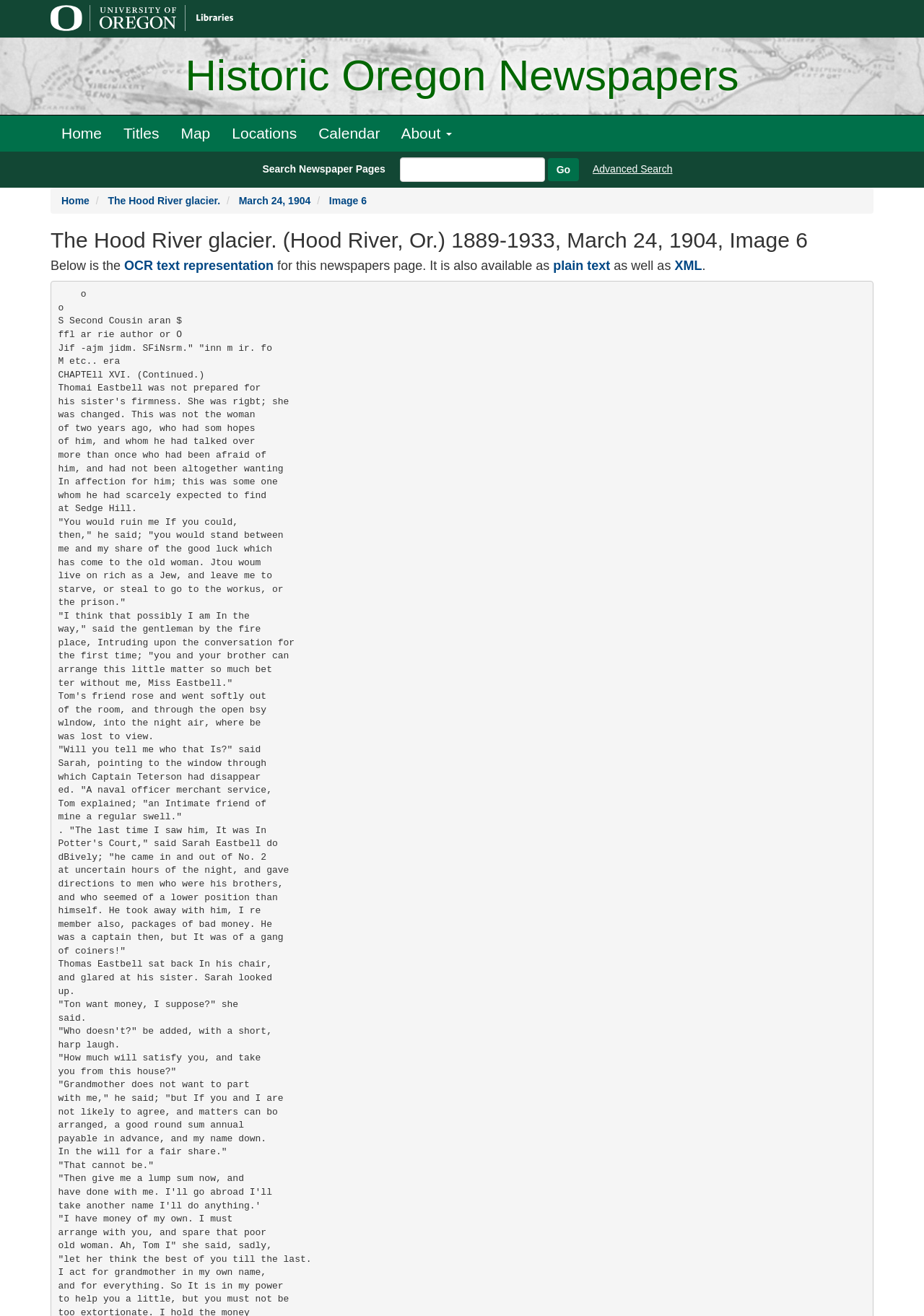Convey a detailed summary of the webpage, mentioning all key elements.

This webpage is dedicated to Historic Oregon News, specifically showcasing a newspaper page from The Hood River glacier, dated March 24, 1904, Image 6. 

At the top left, there is a link to the University of Oregon Libraries, accompanied by an image with the same name. Next to it, a larger heading reads "Historic Oregon Newspapers". 

Below this heading, a navigation menu is present, consisting of six links: Home, Titles, Map, Locations, Calendar, and About, which is a button that has a popup menu. 

To the right of the navigation menu, a search bar is located, with a label "Search Newspaper Pages" and a textbox to input search queries. A "Go" button is situated next to the textbox. Additionally, an "Advanced Search" link is placed below the search bar.

Further down, there are four links: Home, The Hood River glacier., March 24, 1904, and Image 6, which seem to be breadcrumbs leading to the current newspaper page.

The main content of the webpage is headed by a title "The Hood River glacier. (Hood River, Or.) 1889-1933, March 24, 1904, Image 6", followed by a description stating that the OCR text representation of the newspaper page is available, along with links to access it in plain text and XML formats.